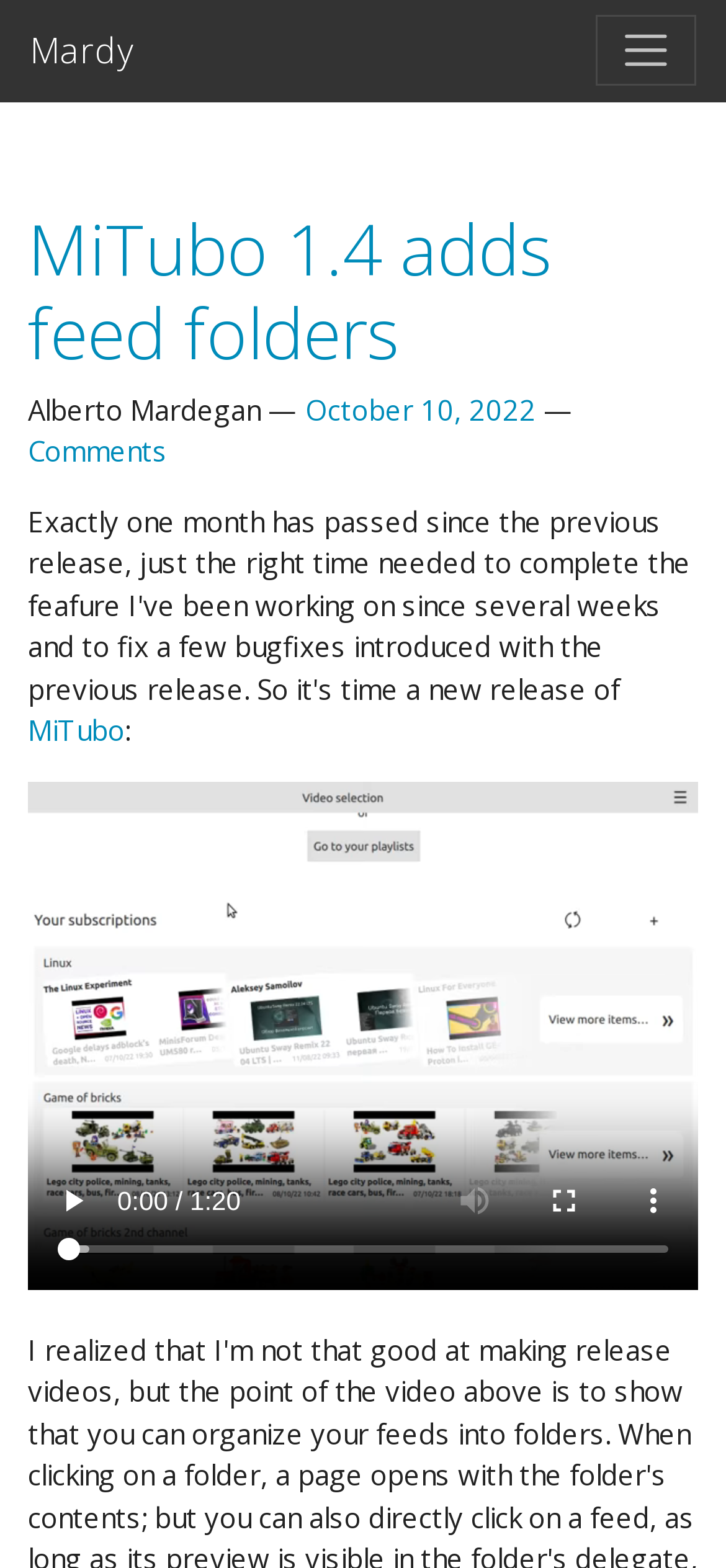Provide a single word or phrase to answer the given question: 
What is the author of the article?

Alberto Mardegan